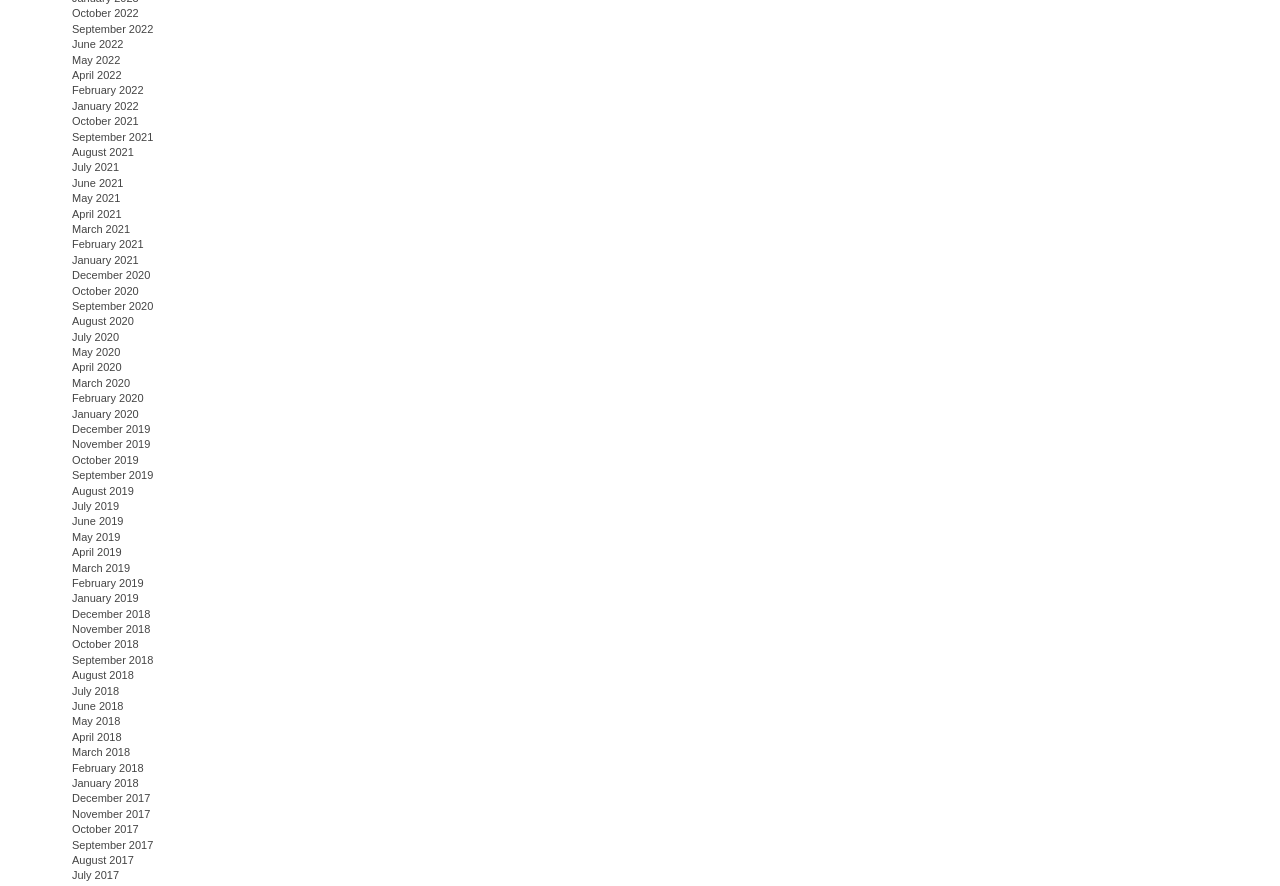Show the bounding box coordinates for the element that needs to be clicked to execute the following instruction: "View October 2022". Provide the coordinates in the form of four float numbers between 0 and 1, i.e., [left, top, right, bottom].

[0.056, 0.008, 0.108, 0.022]